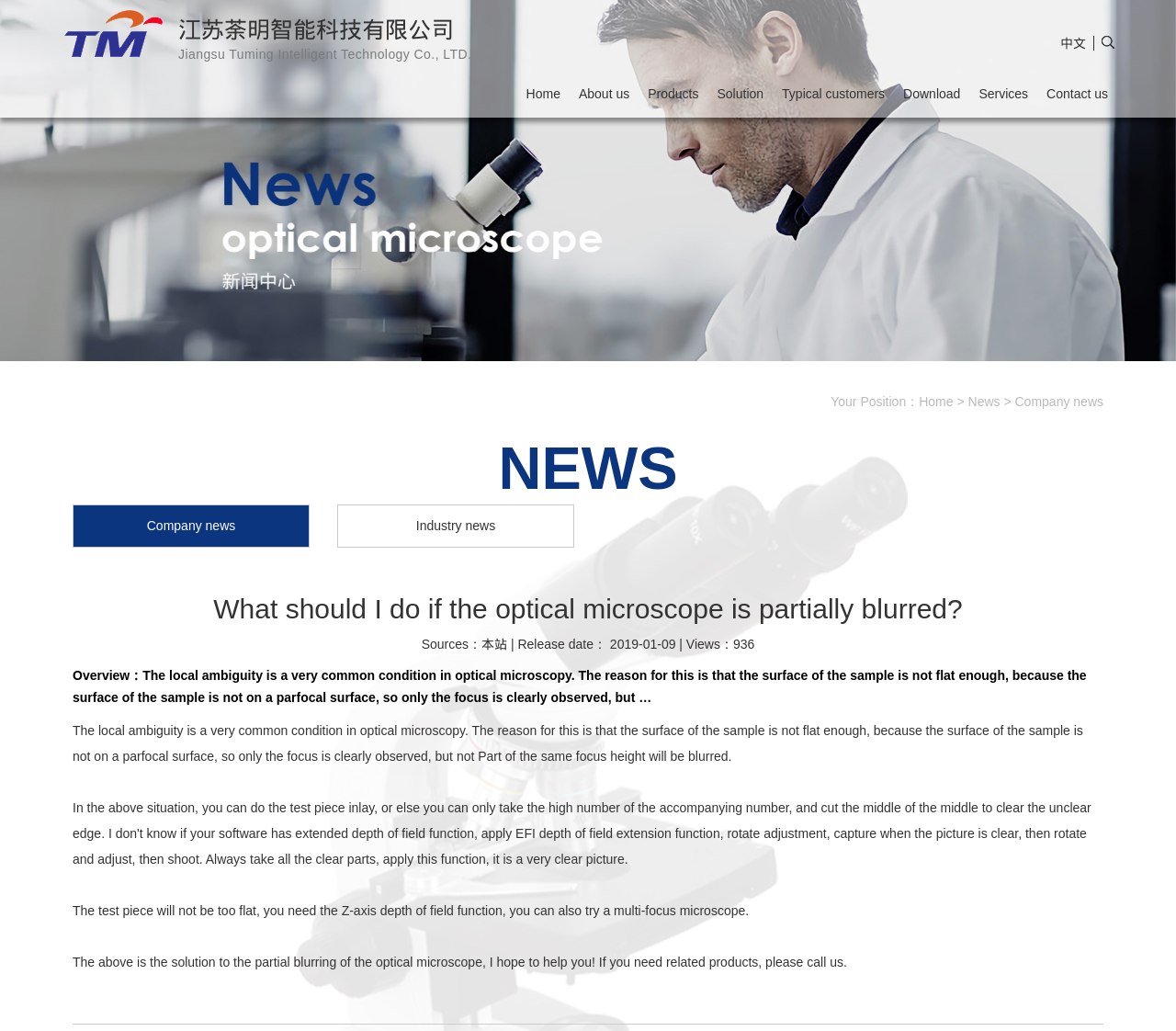Provide your answer in a single word or phrase: 
When was the current news article published?

2019-01-09